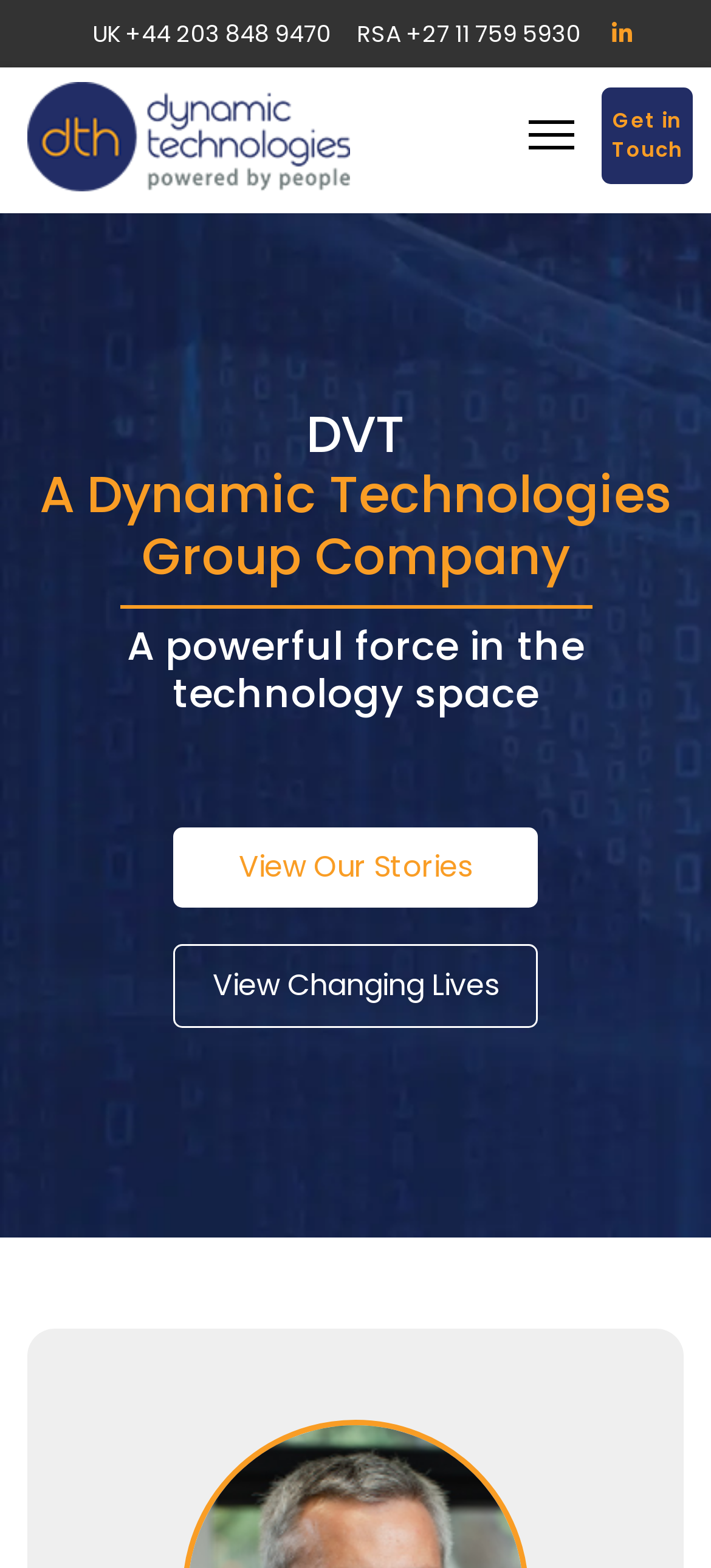What is the phone number for the UK office?
Answer briefly with a single word or phrase based on the image.

+44 203 848 9470